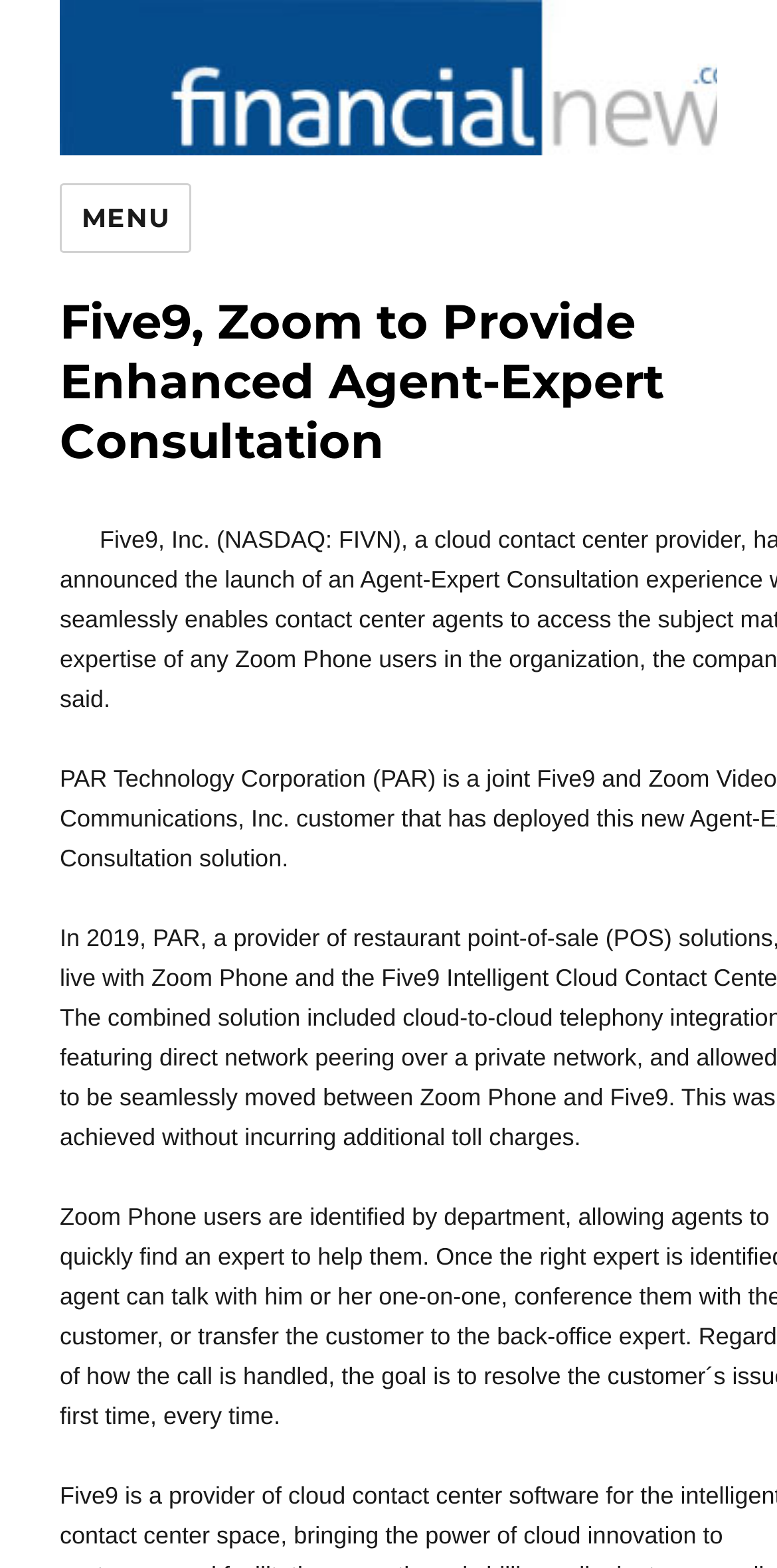Your task is to extract the text of the main heading from the webpage.

Five9, Zoom to Provide Enhanced Agent-Expert Consultation